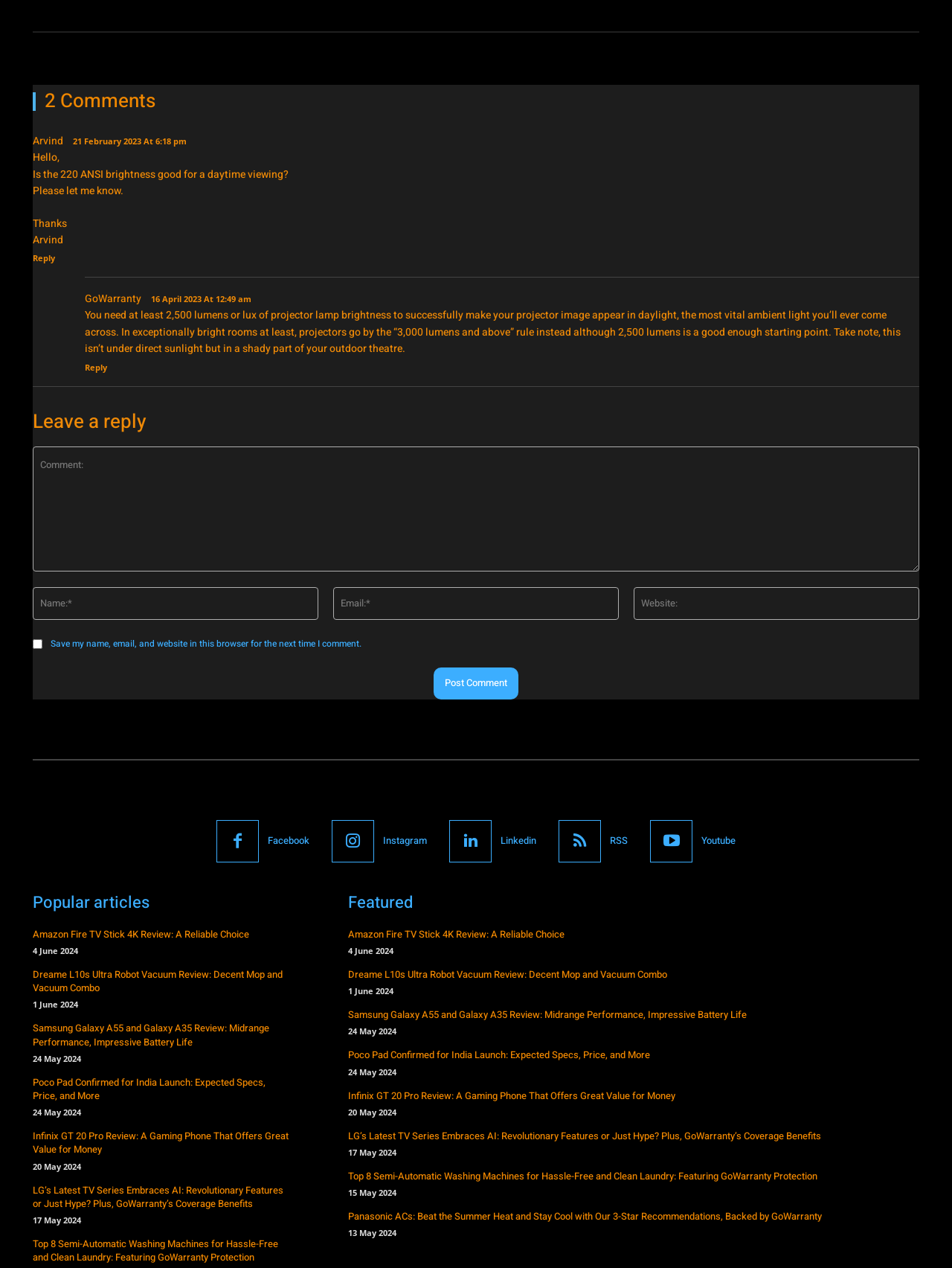Locate the UI element described by parent_node: Website: name="url" placeholder="Website:" in the provided webpage screenshot. Return the bounding box coordinates in the format (top-left x, top-left y, bottom-right x, bottom-right y), ensuring all values are between 0 and 1.

[0.666, 0.463, 0.966, 0.489]